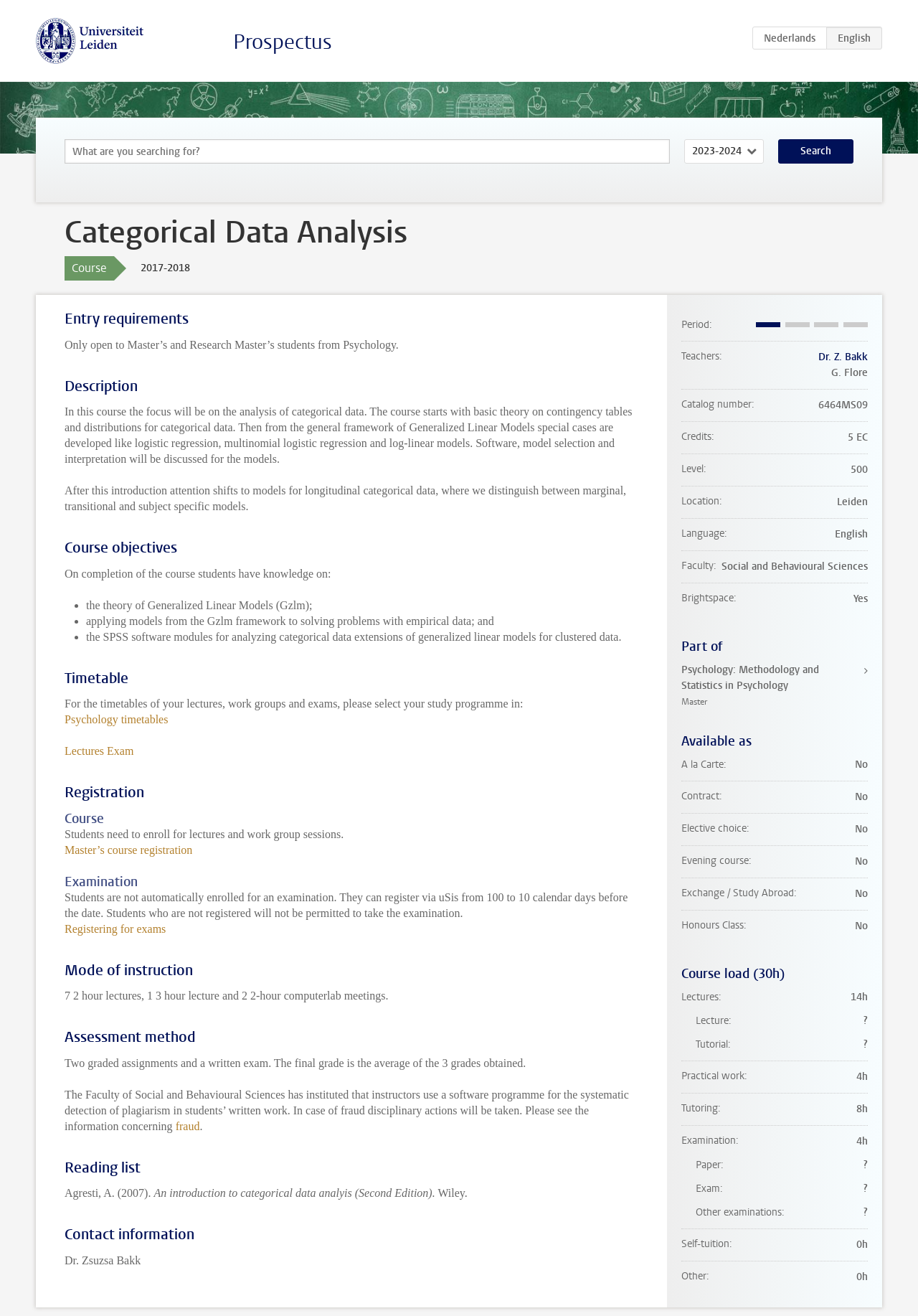Determine the bounding box coordinates of the element's region needed to click to follow the instruction: "View Psychology timetables". Provide these coordinates as four float numbers between 0 and 1, formatted as [left, top, right, bottom].

[0.07, 0.542, 0.183, 0.551]